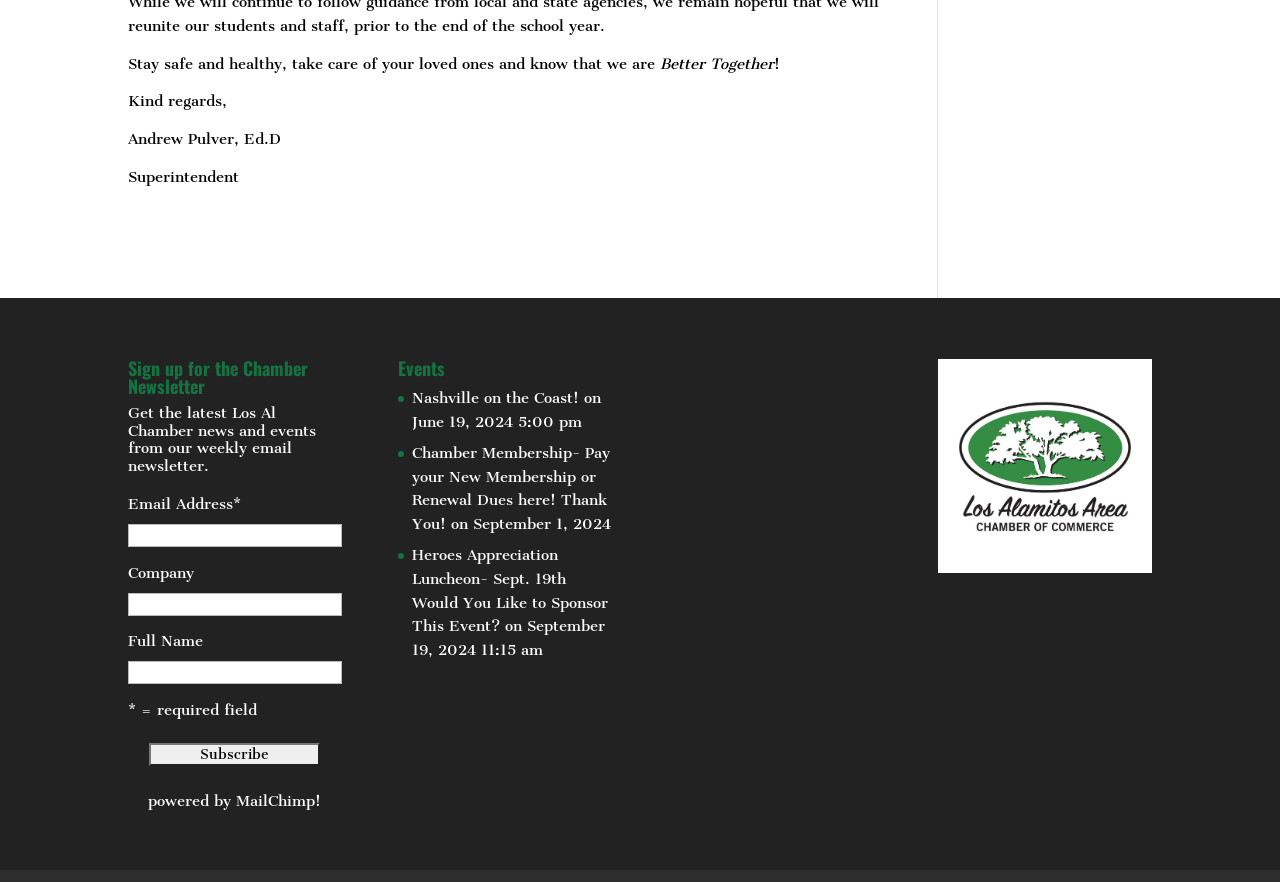Please identify the bounding box coordinates of where to click in order to follow the instruction: "Learn more about Nashville on the Coast event".

[0.322, 0.441, 0.452, 0.462]